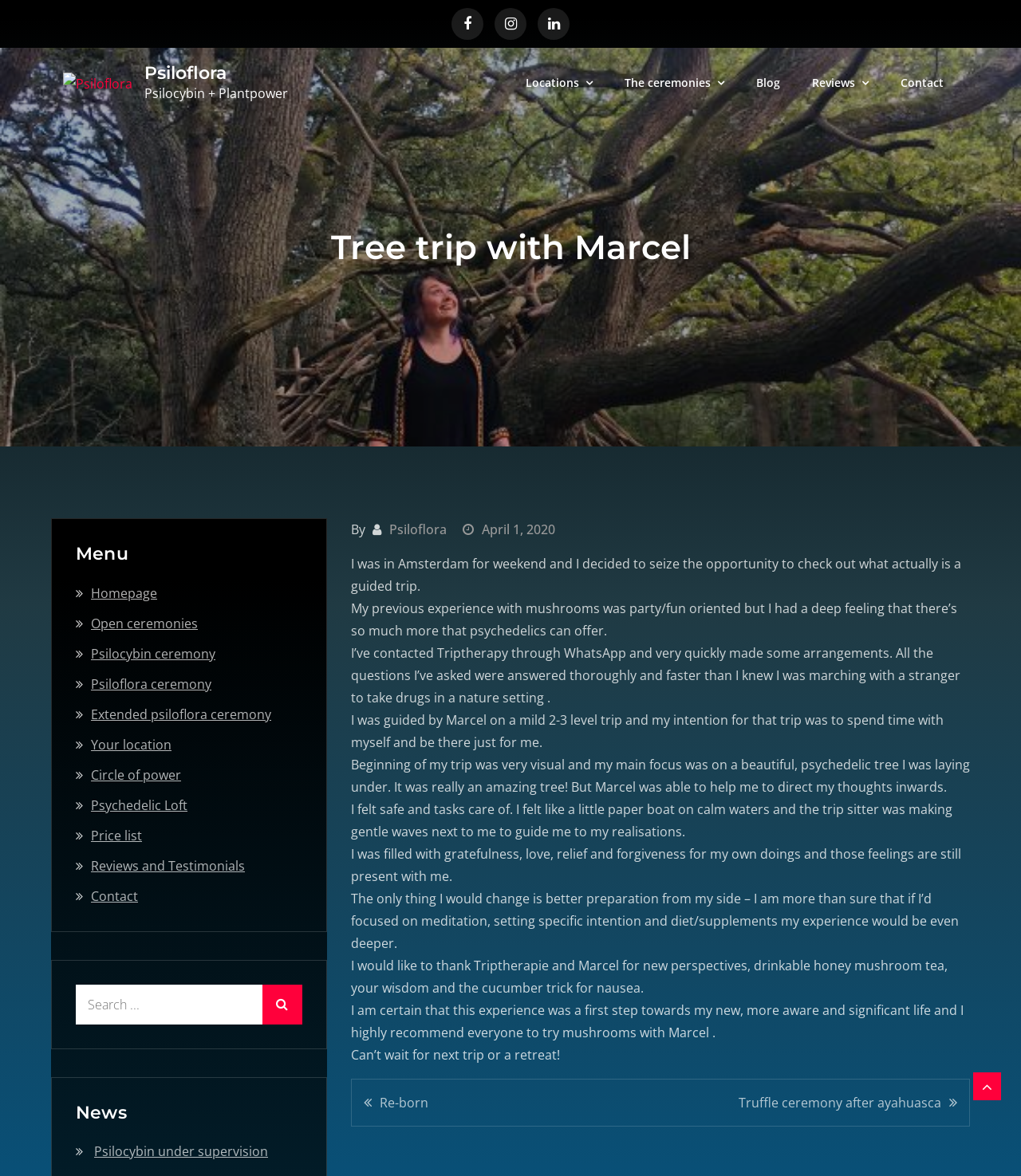Please identify the bounding box coordinates of where to click in order to follow the instruction: "Click the 'Reviews' link".

[0.781, 0.041, 0.865, 0.1]